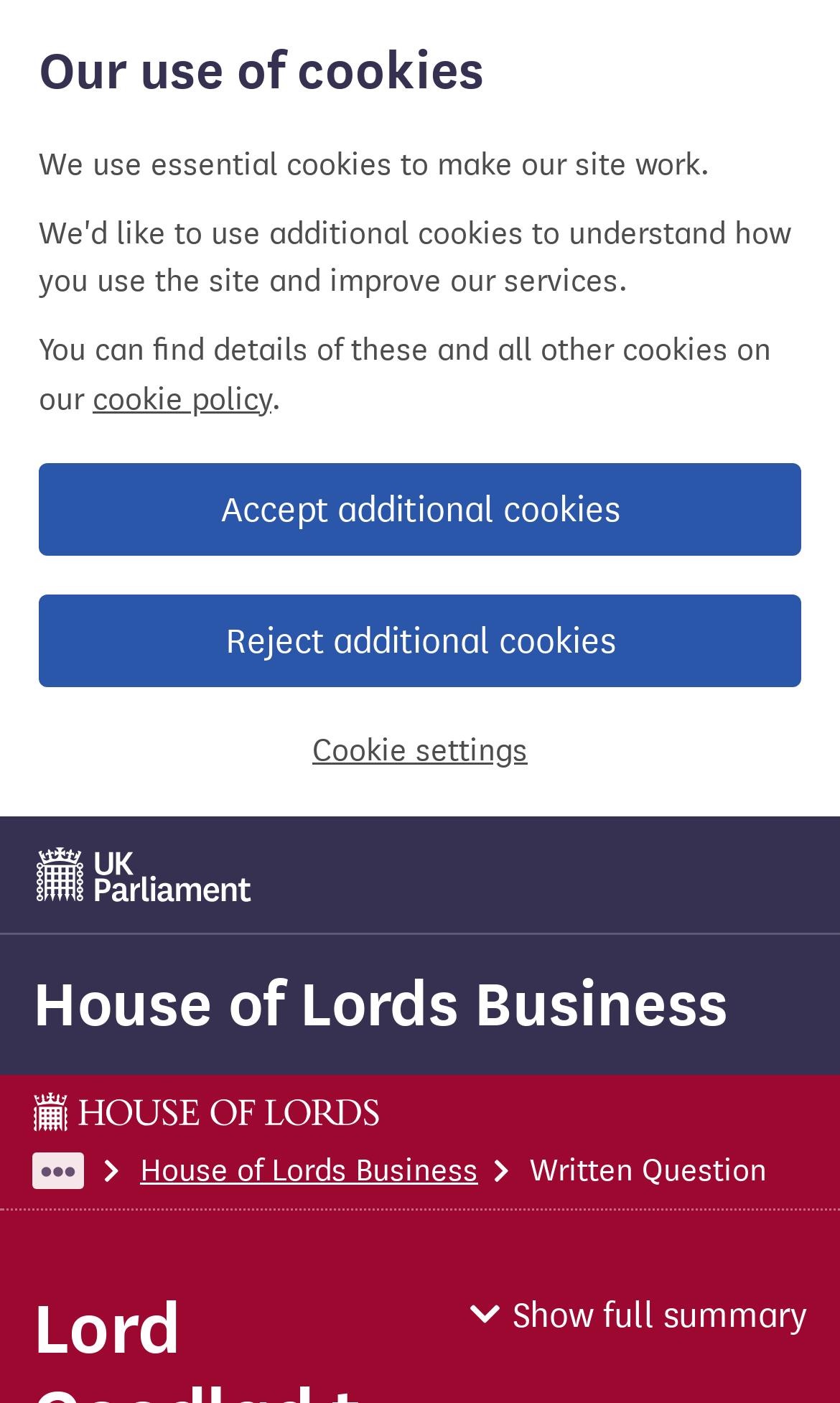Please determine the bounding box coordinates of the element's region to click for the following instruction: "go to UK Parliament".

[0.038, 0.589, 0.305, 0.657]